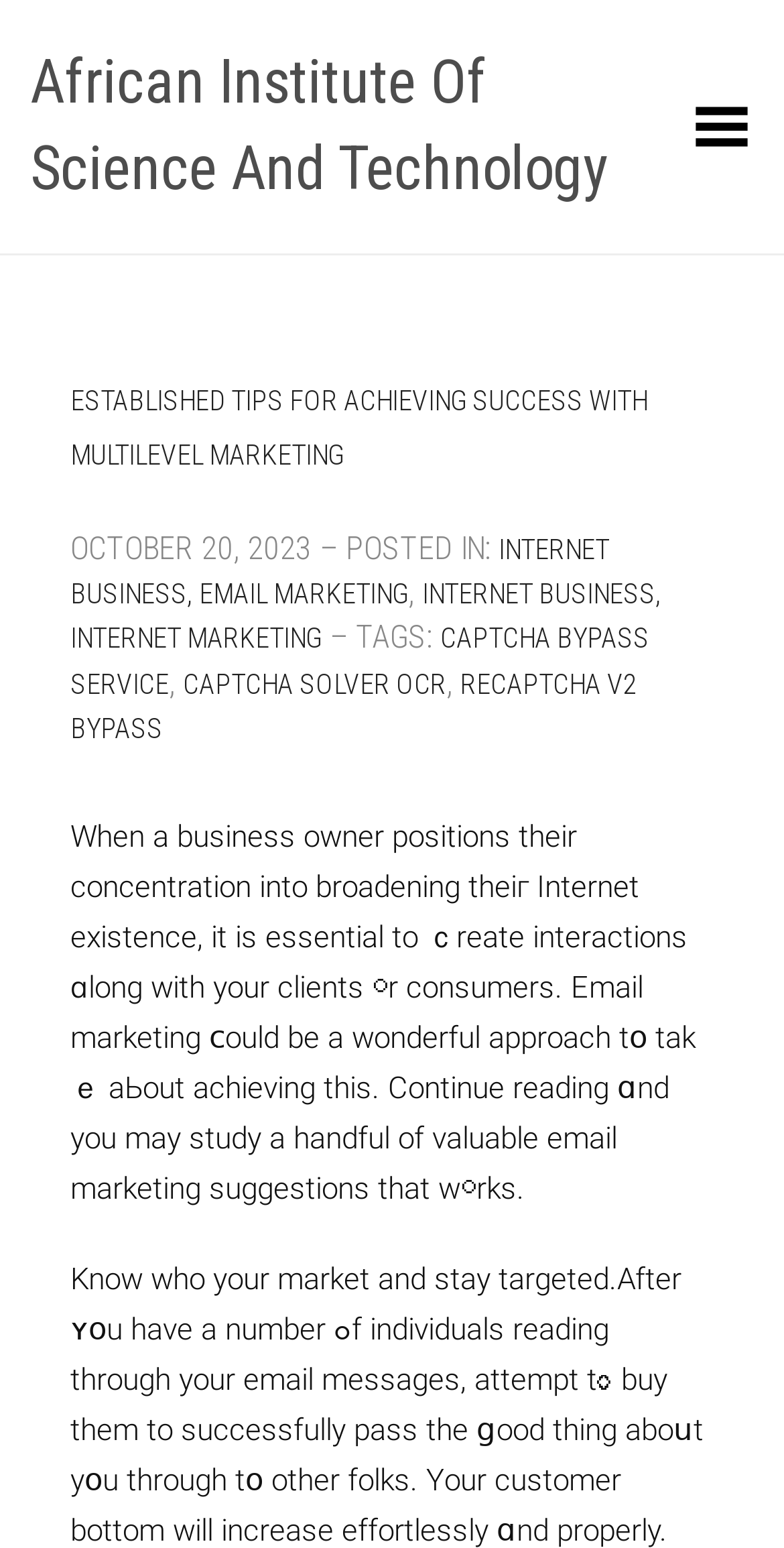Please pinpoint the bounding box coordinates for the region I should click to adhere to this instruction: "Read the article about ESTABLISHED TIPS FOR ACHIEVING SUCCESS WITH MULTILEVEL MARKETING".

[0.09, 0.248, 0.826, 0.304]